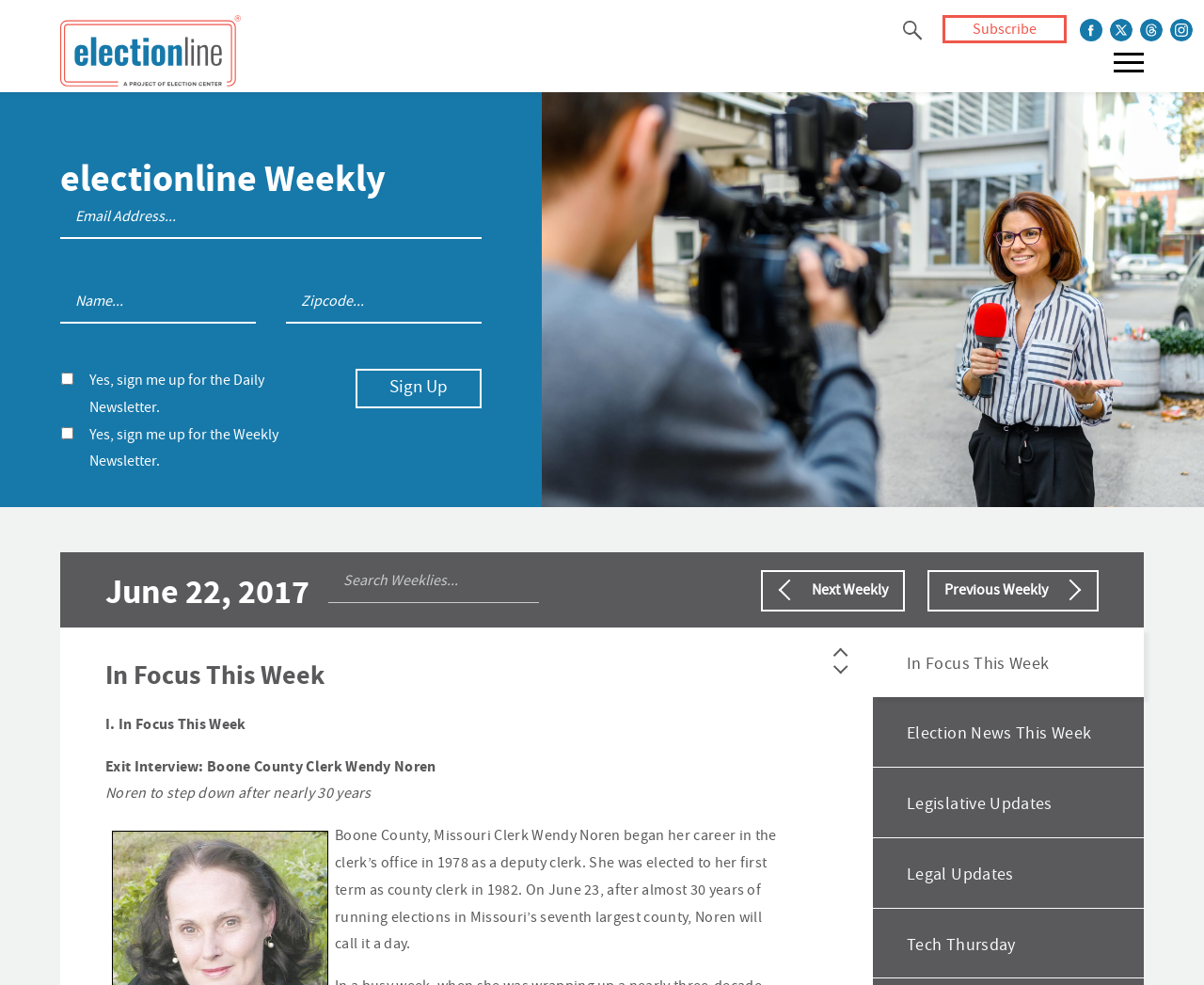Reply to the question with a brief word or phrase: What is the topic of the 'In Focus This Week' section?

Exit Interview: Boone County Clerk Wendy Noren